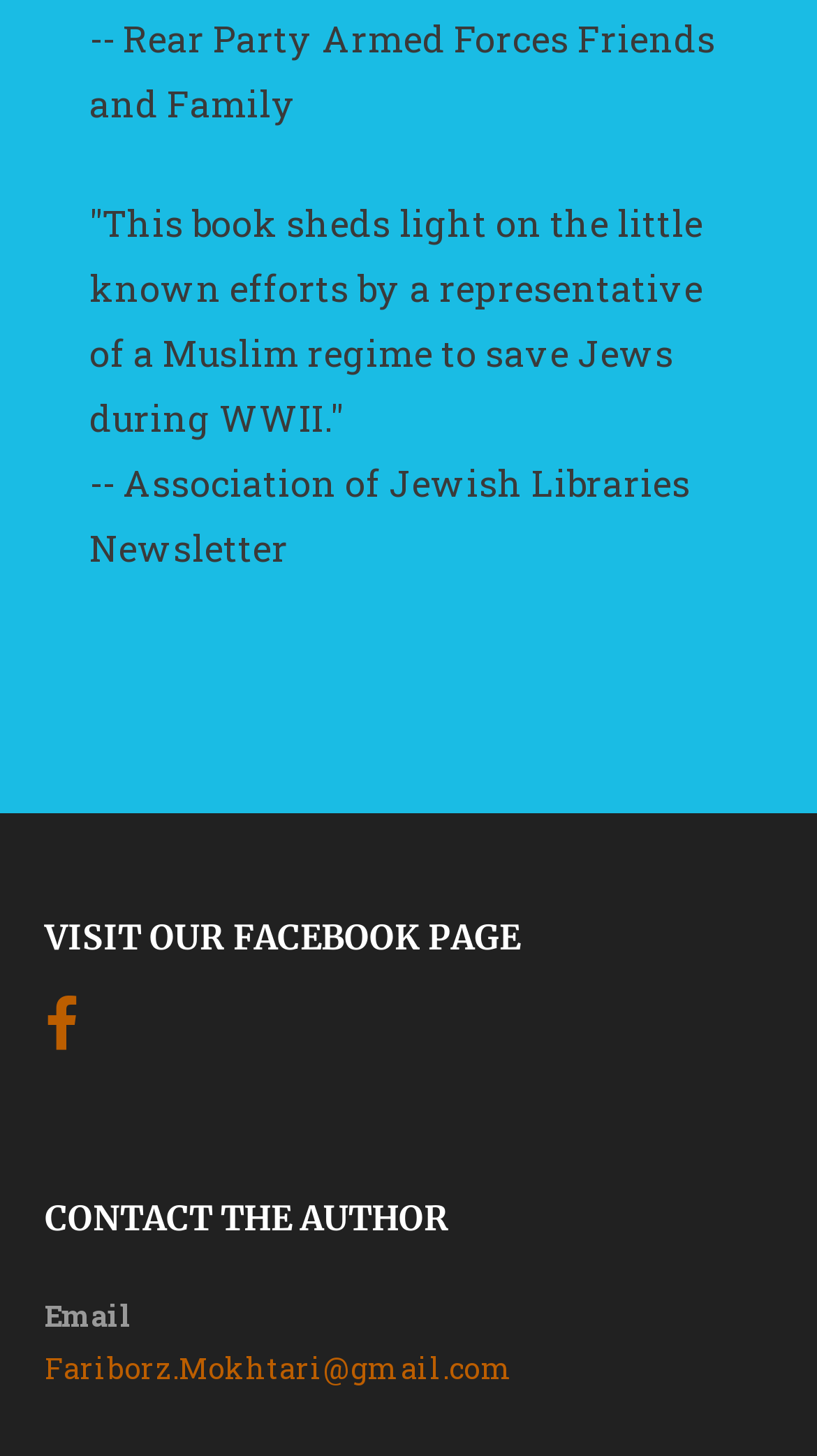What is the name of the newsletter?
Answer with a single word or phrase, using the screenshot for reference.

Association of Jewish Libraries Newsletter